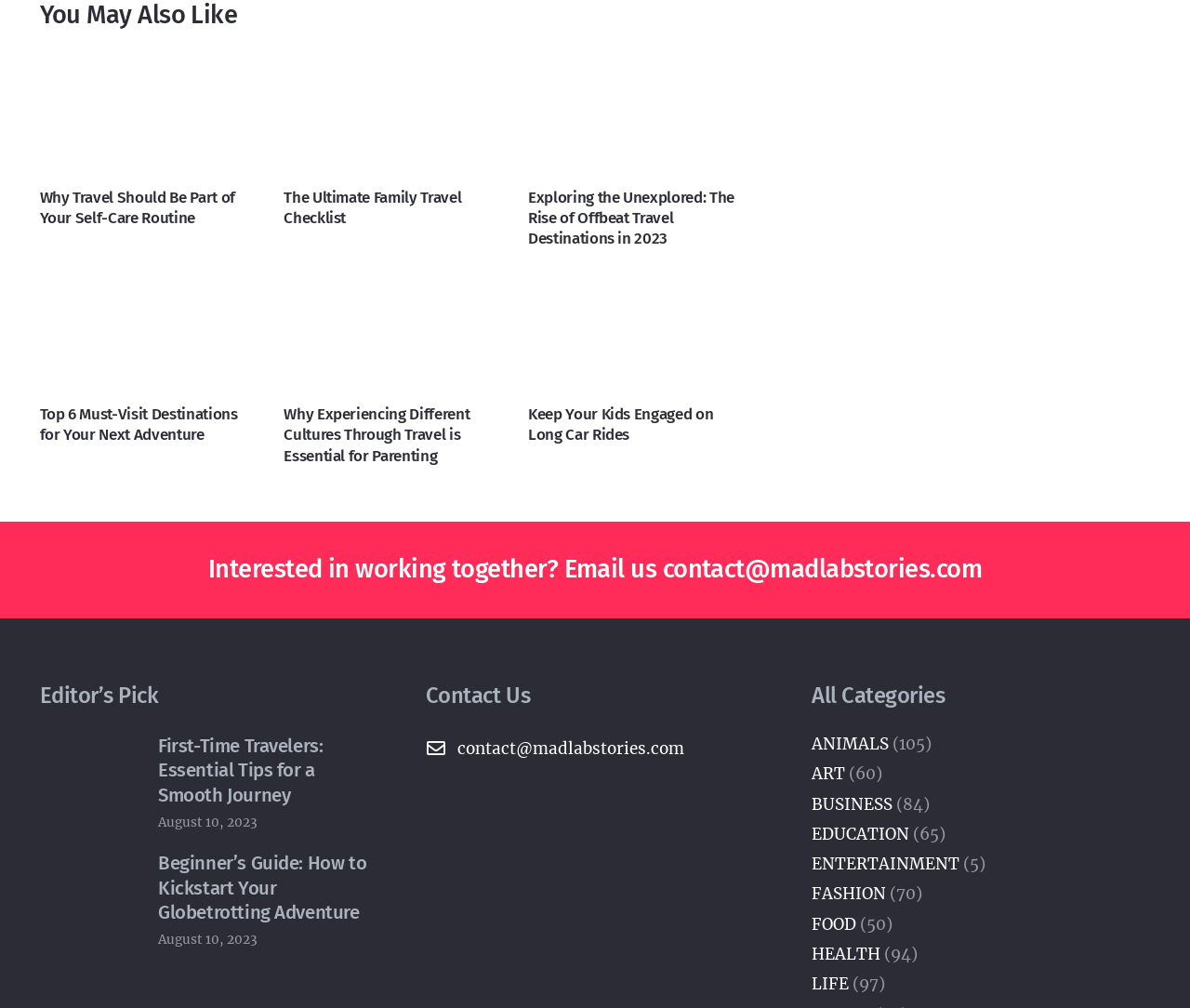Give a one-word or phrase response to the following question: How many categories are listed on this webpage?

10